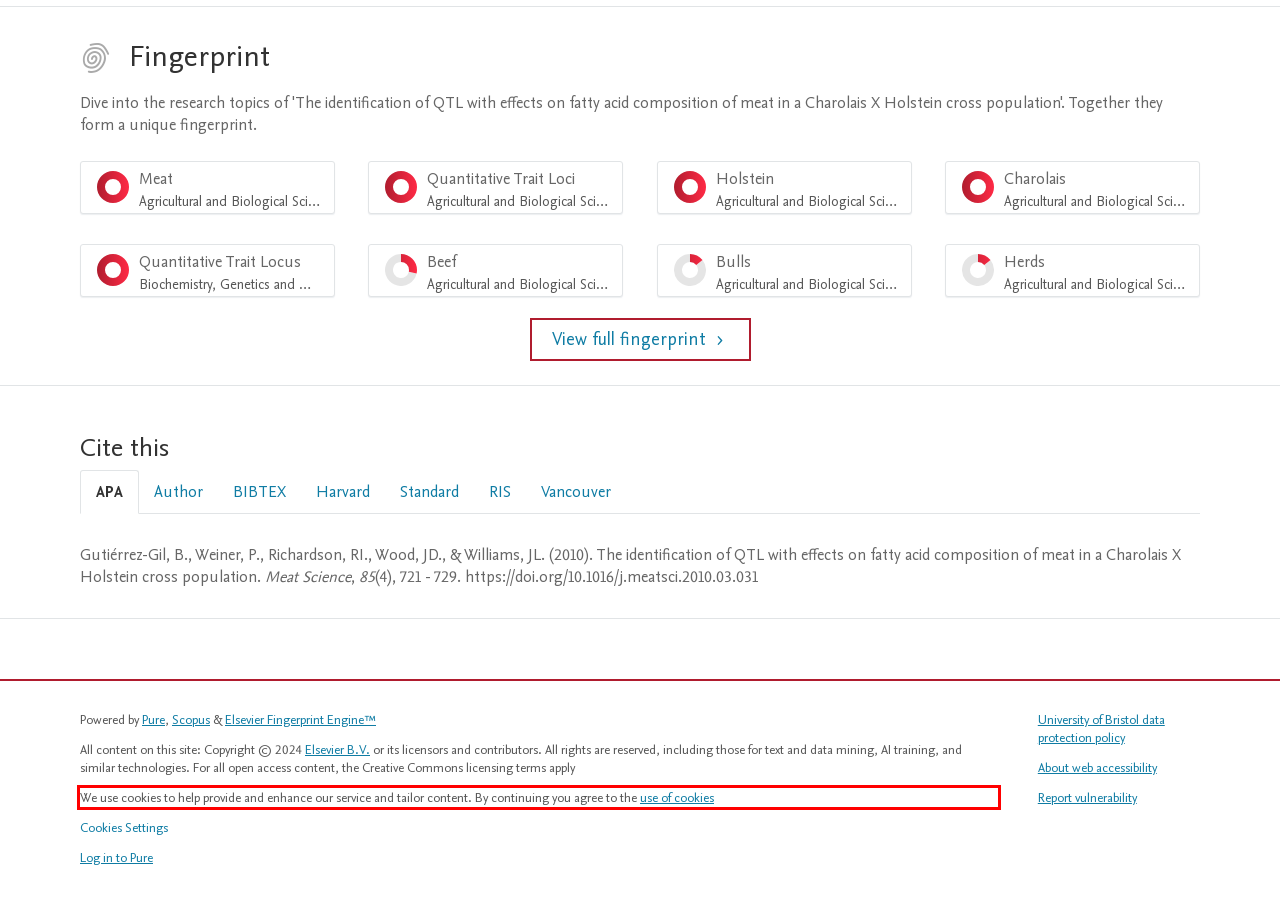Please extract the text content within the red bounding box on the webpage screenshot using OCR.

We use cookies to help provide and enhance our service and tailor content. By continuing you agree to the use of cookies